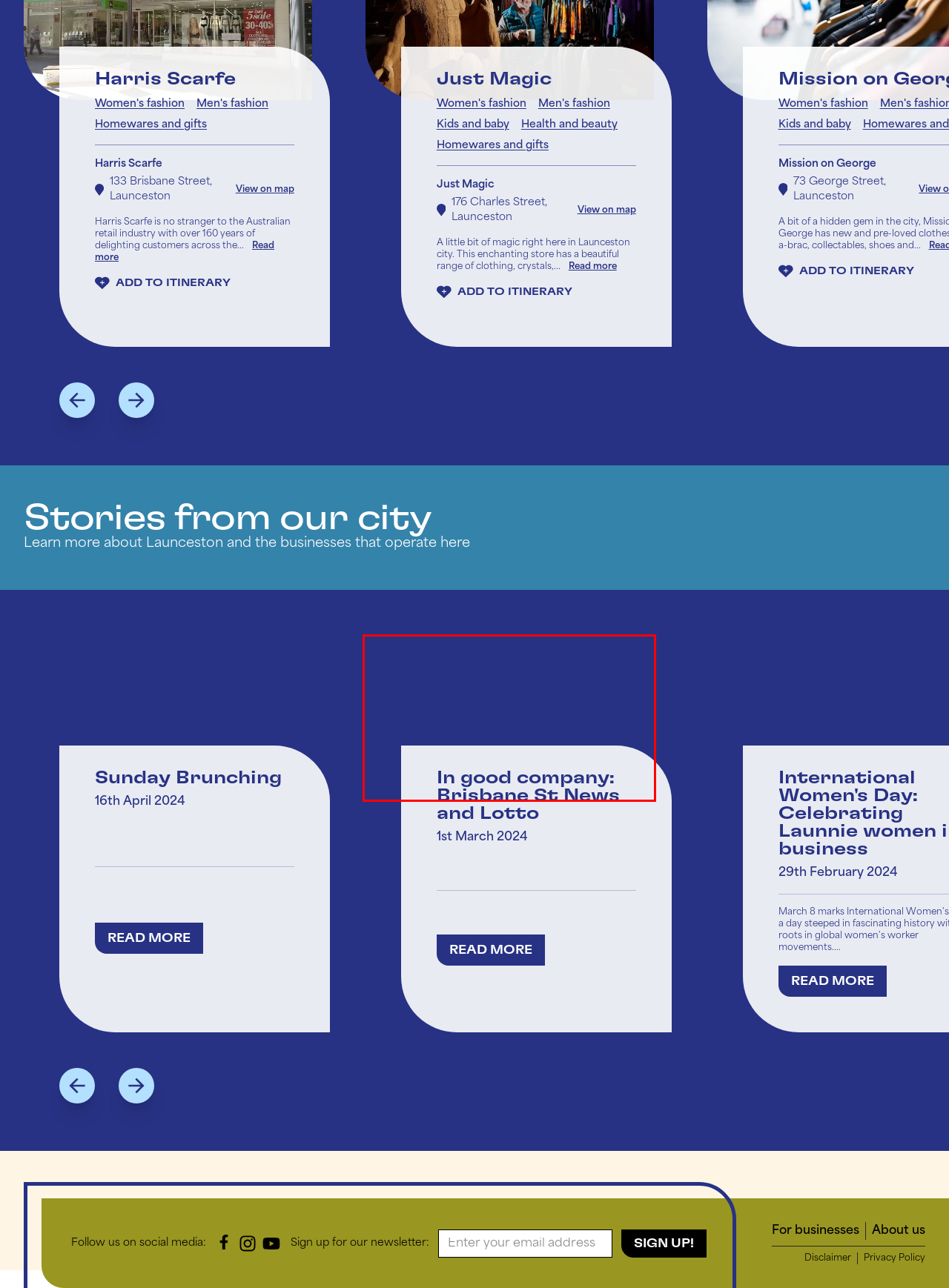After examining the screenshot of a webpage with a red bounding box, choose the most accurate webpage description that corresponds to the new page after clicking the element inside the red box. Here are the candidates:
A. Launceston Central | Peter Alexander
B. Launceston Central | Sunday Brunching
C. Launceston Central | Love yourself - Valentine's Day for singles
D. Launceston Central | In good company: Launceston Sport & Surf
E. Launceston Central | Myer
F. Launceston Central | In good company: Brisbane St News and Lotto
G. Launceston Central | About us
H. Launceston Central | Harris Scarfe

F